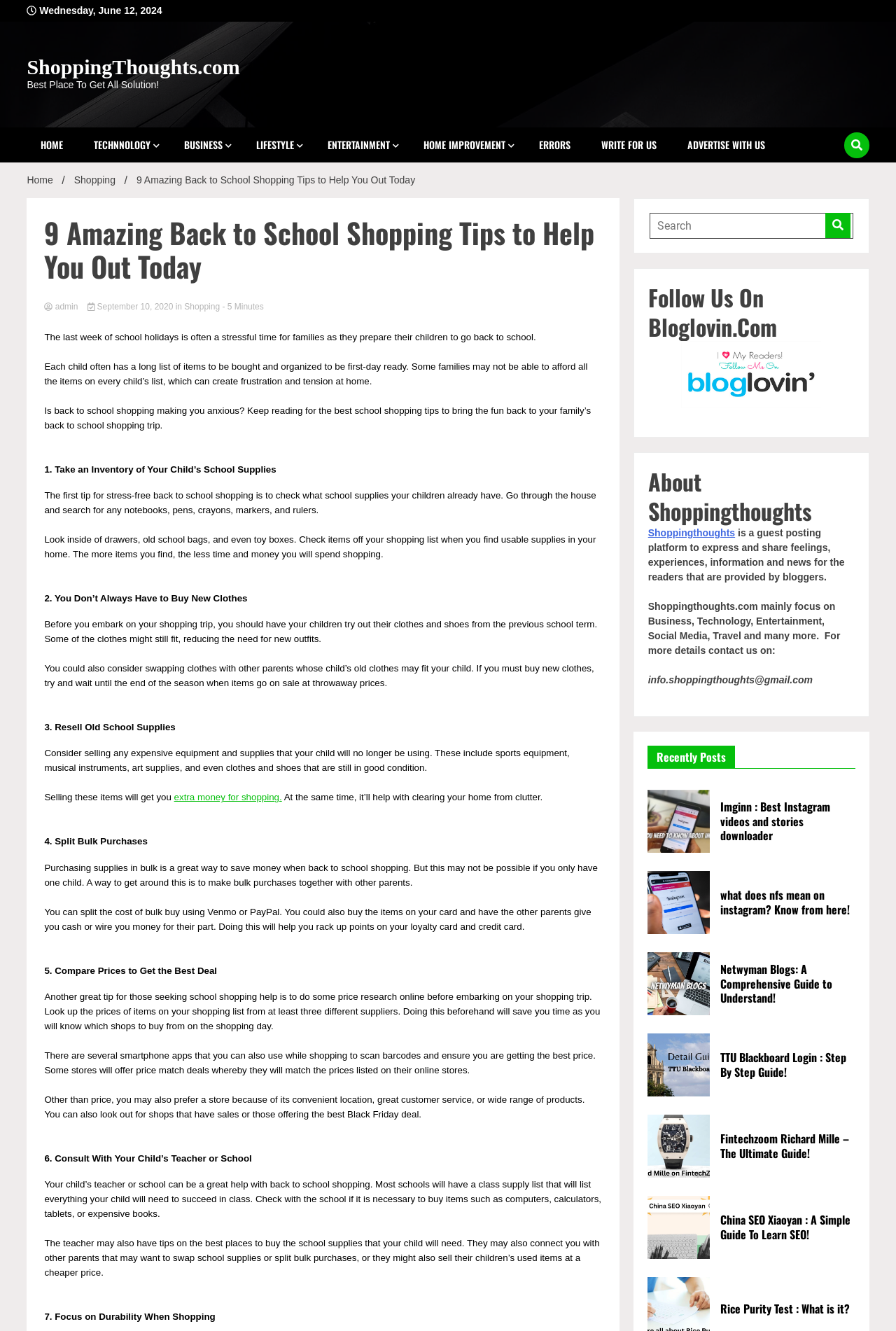Determine the coordinates of the bounding box for the clickable area needed to execute this instruction: "Search for something".

[0.725, 0.16, 0.952, 0.179]